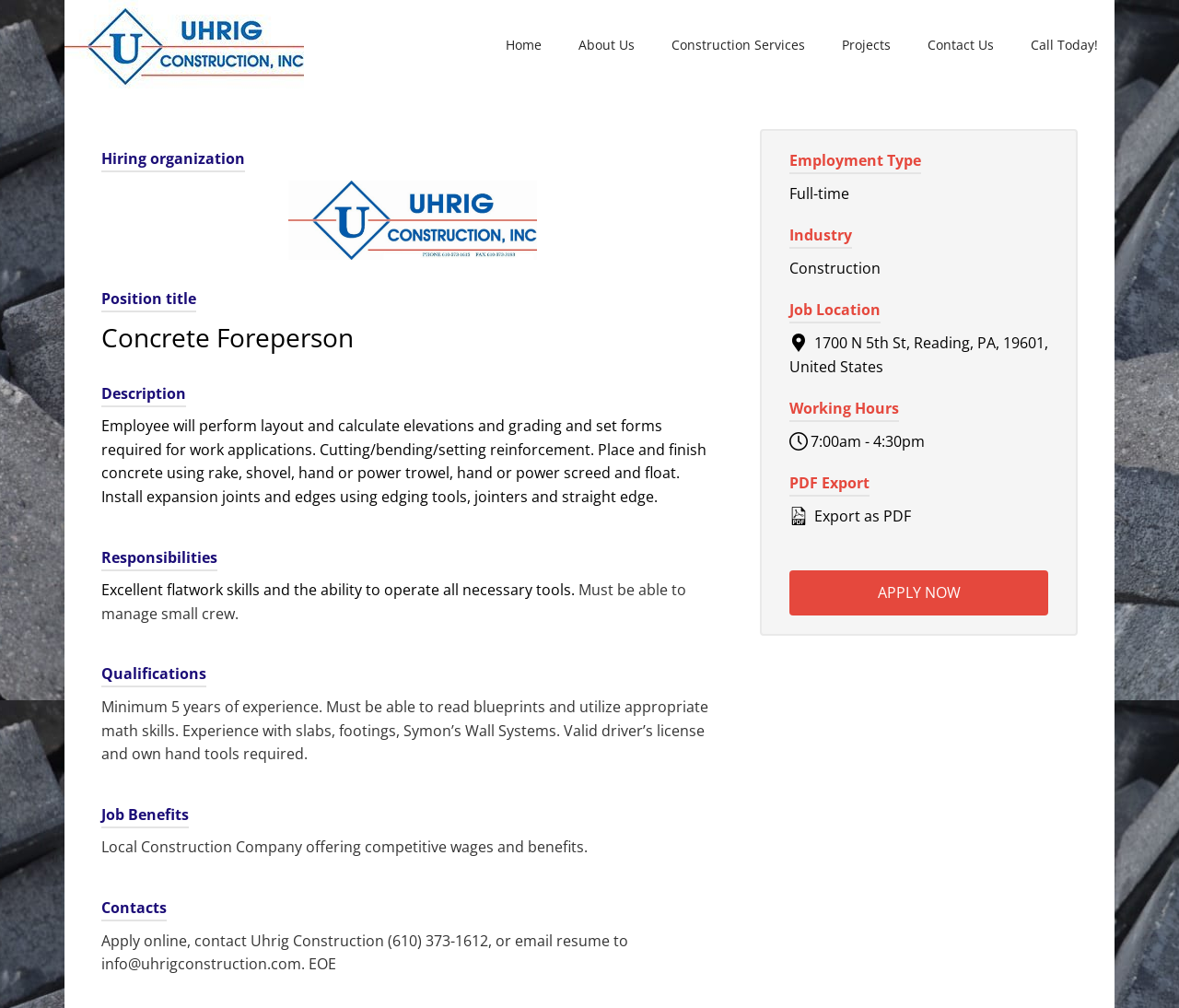Identify the bounding box coordinates for the UI element described as follows: "Home". Ensure the coordinates are four float numbers between 0 and 1, formatted as [left, top, right, bottom].

[0.415, 0.0, 0.473, 0.09]